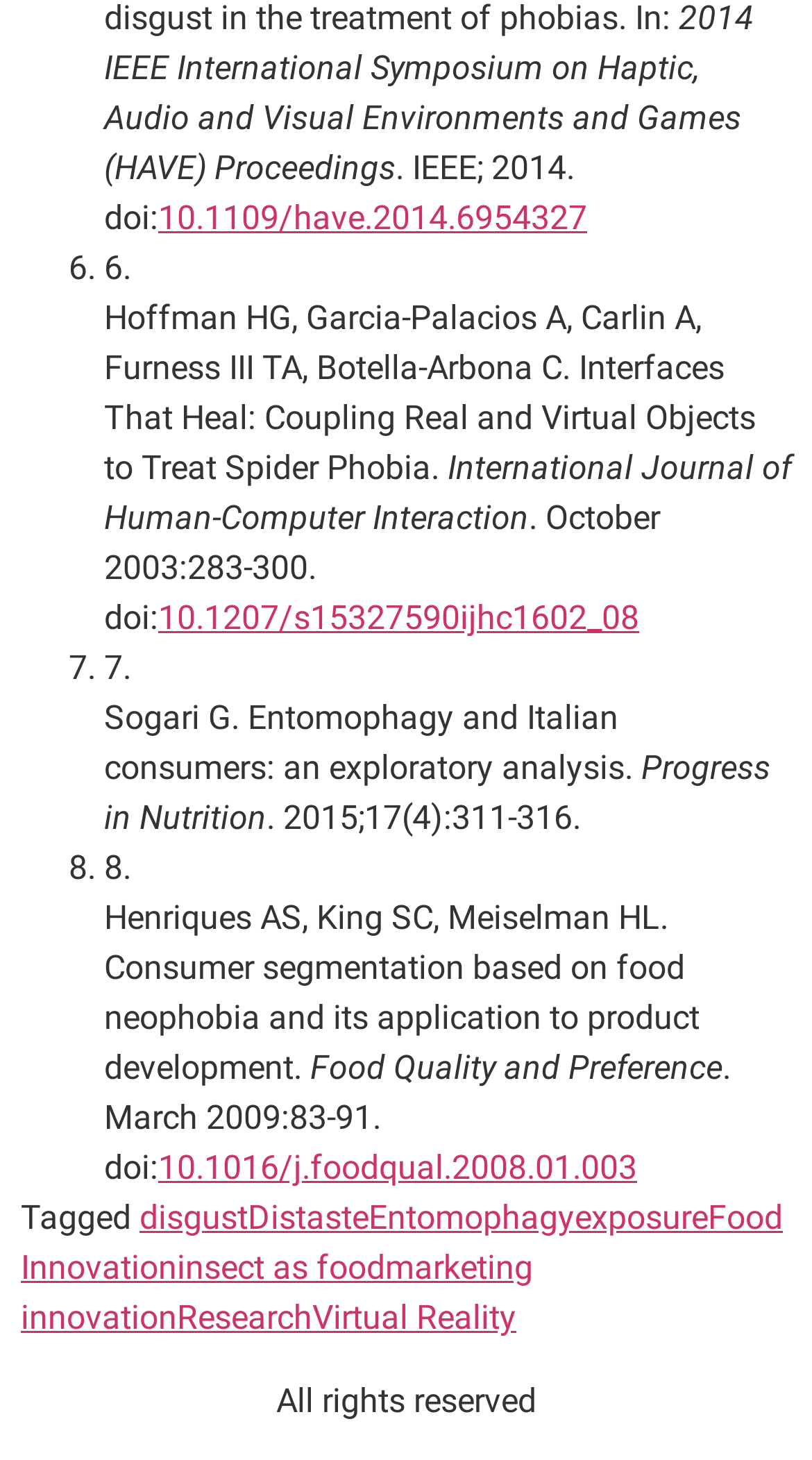What is the copyright statement at the bottom?
Answer the question with a single word or phrase, referring to the image.

All rights reserved